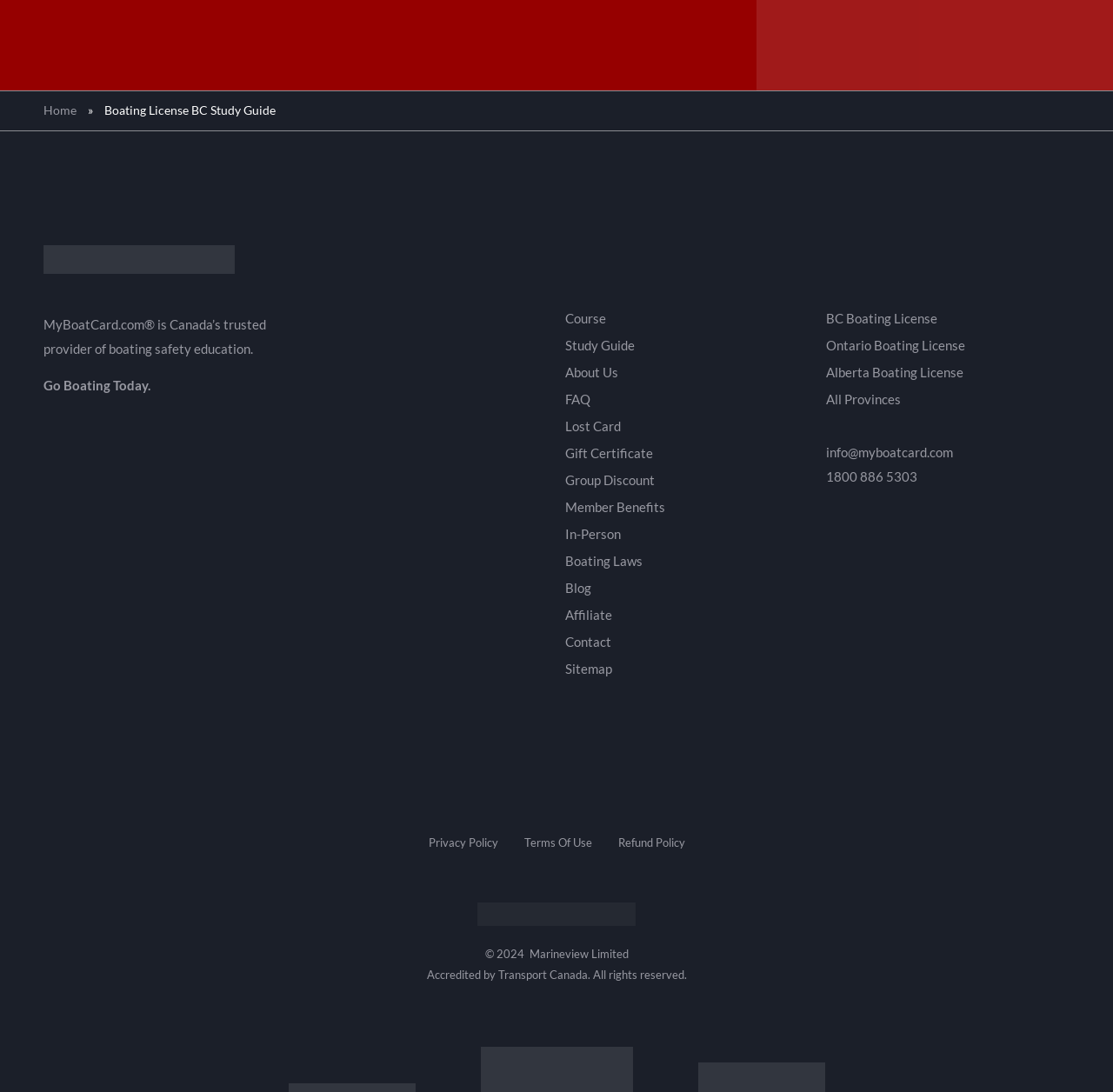Please examine the image and answer the question with a detailed explanation:
What is the purpose of the 'Study Guide' link?

The answer can be inferred from the context of the webpage, which is about boating licenses and safety education. The 'Study Guide' link is likely a resource for individuals preparing to take a boating license exam.